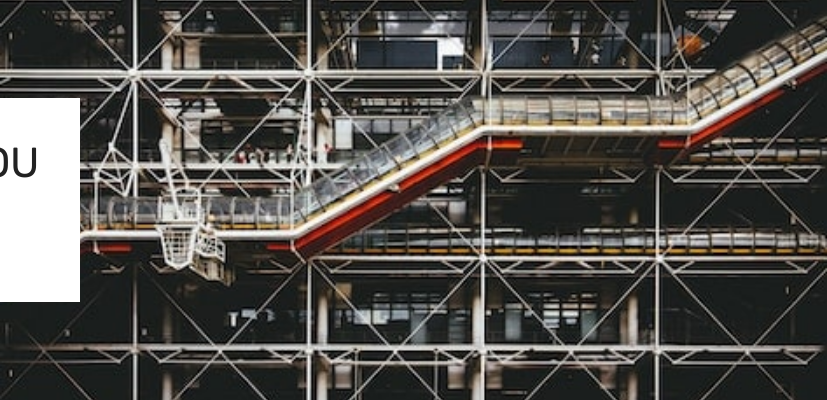Who are the architects of the Centre Pompidou?
Refer to the image and provide a one-word or short phrase answer.

Renzo Piano and Richard Rogers